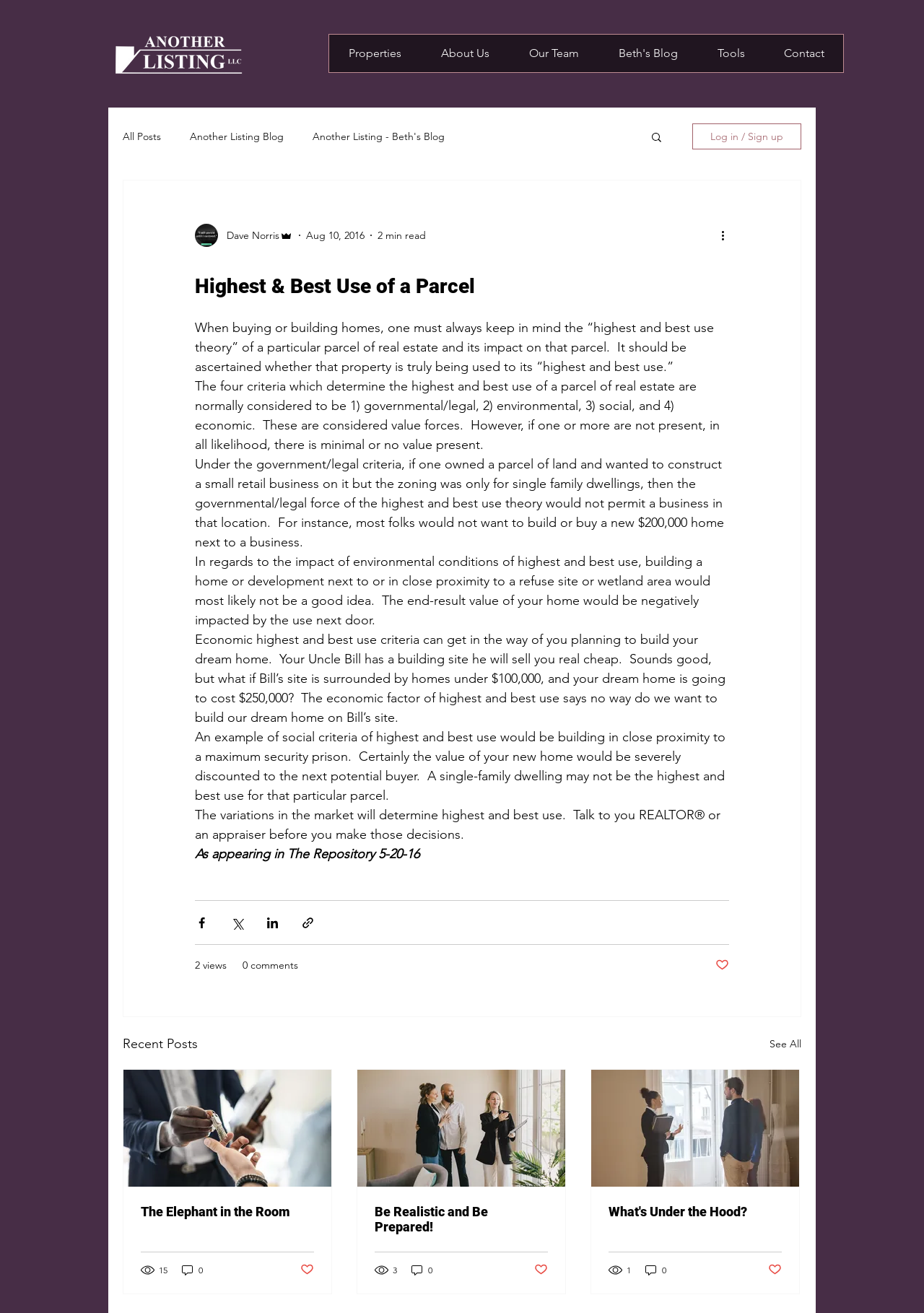Provide a thorough and detailed response to the question by examining the image: 
What is the purpose of considering the highest and best use theory?

The article explains that the highest and best use theory is used to determine the value of a property, and that it should be ascertained whether a property is truly being used to its 'highest and best use'.